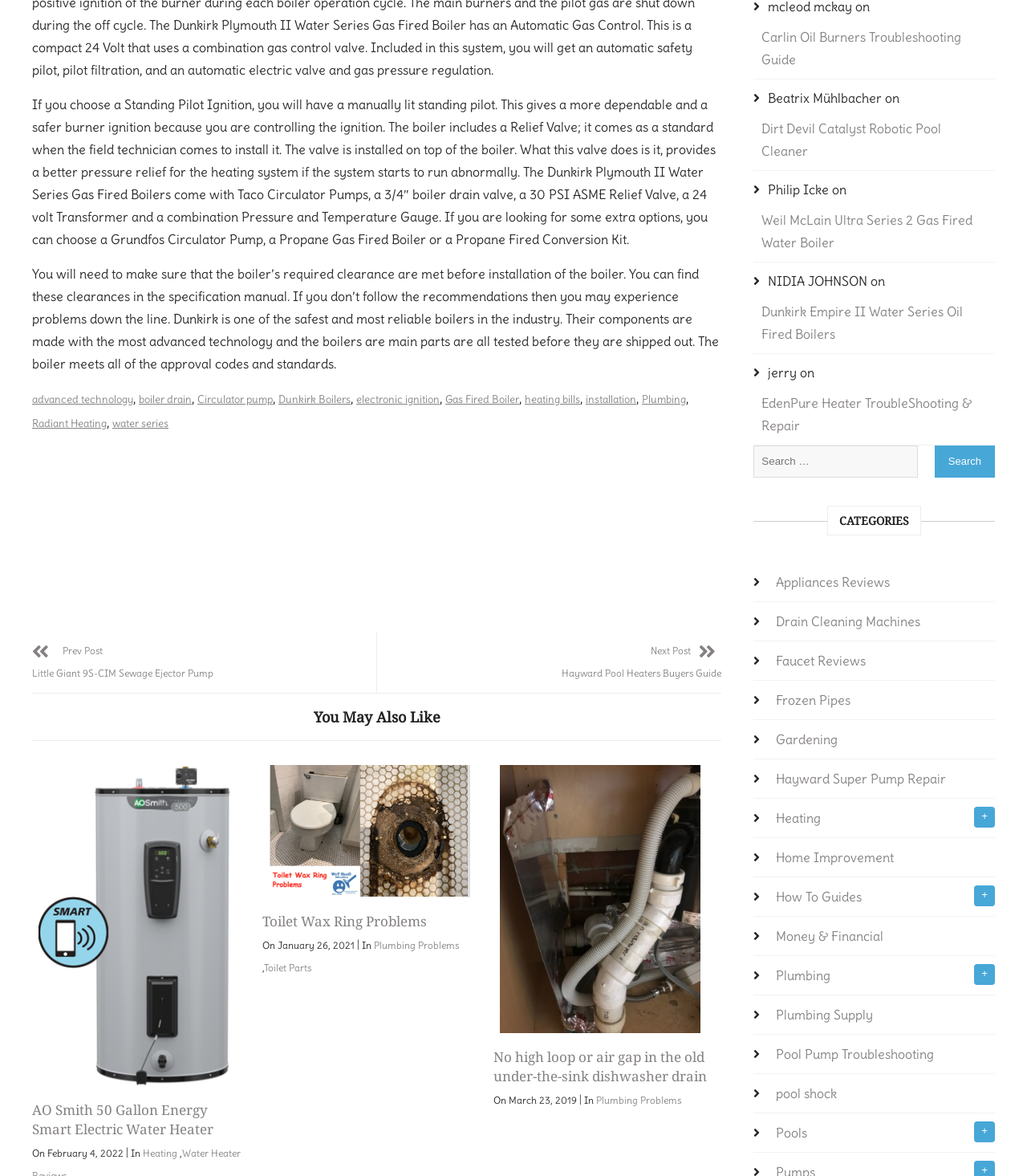Please provide a one-word or short phrase answer to the question:
What is the purpose of the Relief Valve in the boiler?

Provides better pressure relief